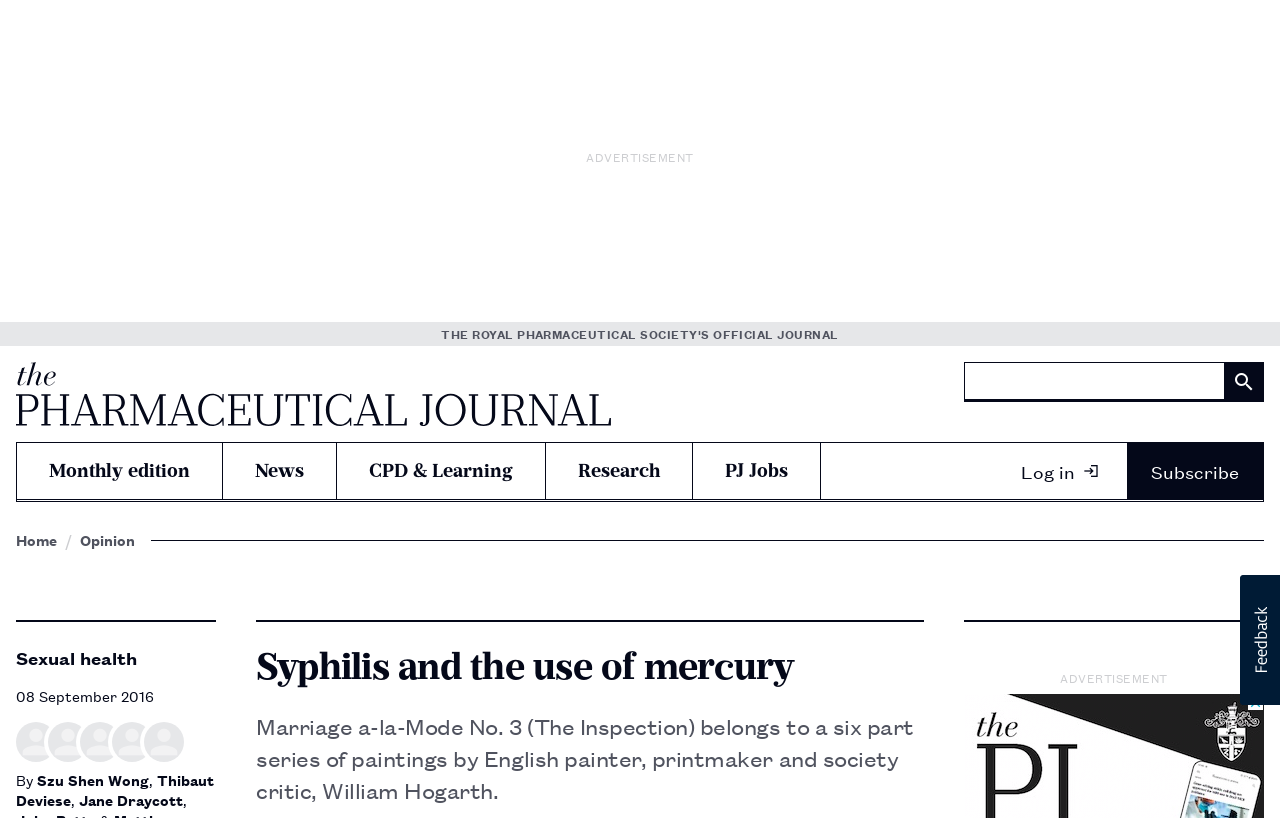Construct a comprehensive caption that outlines the webpage's structure and content.

The webpage is from the Royal Pharmaceutical Society, specifically featuring an article titled "Syphilis and the use of mercury - The Pharmaceutical Journal". 

At the top of the page, there is a PJ logo on the left, accompanied by a search bar and a search button on the right. Below the logo, there are several navigation links, including "Monthly edition", "News", "CPD & Learning", "Research", and "PJ Jobs". 

Further down, there are more links, including "Log in", "Subscribe", "Home", and "Opinion". The main content of the page is an article, which has a heading "Syphilis and the use of mercury" and a brief description of a painting by William Hogarth. The article also includes a subheading "Sexual health" and a publication date "08 September 2016". The authors of the article, Szu Shen Wong, Thibaut Deviese, and Jane Draycott, are listed below the publication date.

There are two advertisements on the page, one at the top and one at the bottom. The top advertisement is located between the navigation links and the article heading, while the bottom advertisement is placed below the article. 

On the bottom right corner of the page, there is a Usabilla Feedback Button, which is an iframe element.